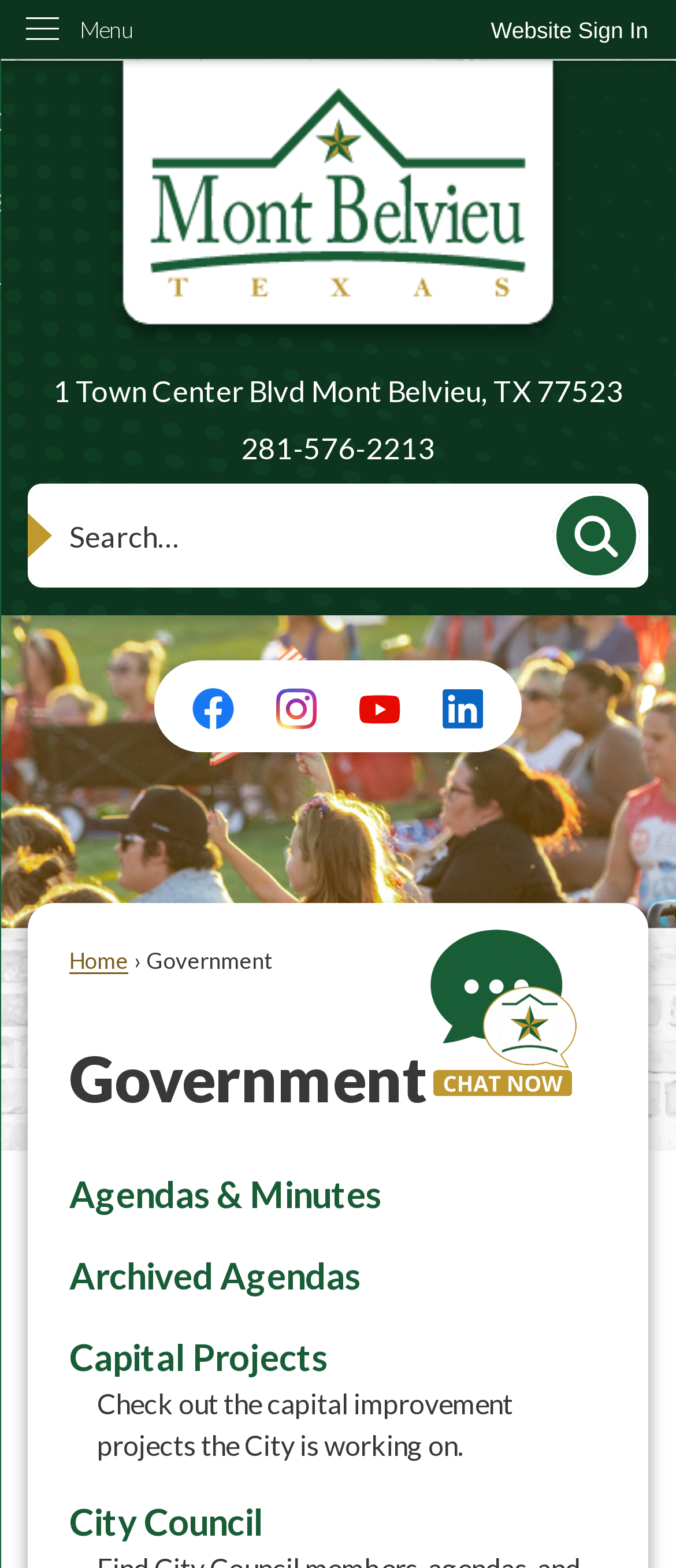Offer a comprehensive description of the webpage’s content and structure.

This webpage is about the government of Mont Belvieu, Texas. At the top, there is a "Skip to Main Content" link, followed by a "Website Sign In" button and a vertical menu with the label "Menu". Below these elements, there is a prominent link to the "Mont Belvieu Texas home page" accompanied by an image.

On the left side, there are two regions: "Info Advanced" and "Search". The "Info Advanced" region displays the city's address and phone number. The "Search" region contains a search bar with a "Search" button and a search icon.

In the middle of the page, there are social media links to Facebook, Instagram, YouTube, and LinkedIn, each represented by an icon. Below these links, there is a navigation menu with links to "Home" and "Government" sections.

The main content of the page is organized under the "Government" heading, which is divided into several subheadings: "Agendas & Minutes", "Archived Agendas", "Capital Projects", and "City Council". Each subheading has a corresponding menu item. The "Capital Projects" section also includes a brief description of the city's capital improvement projects.

At the bottom right corner of the page, there is an image of a citibot webchat.